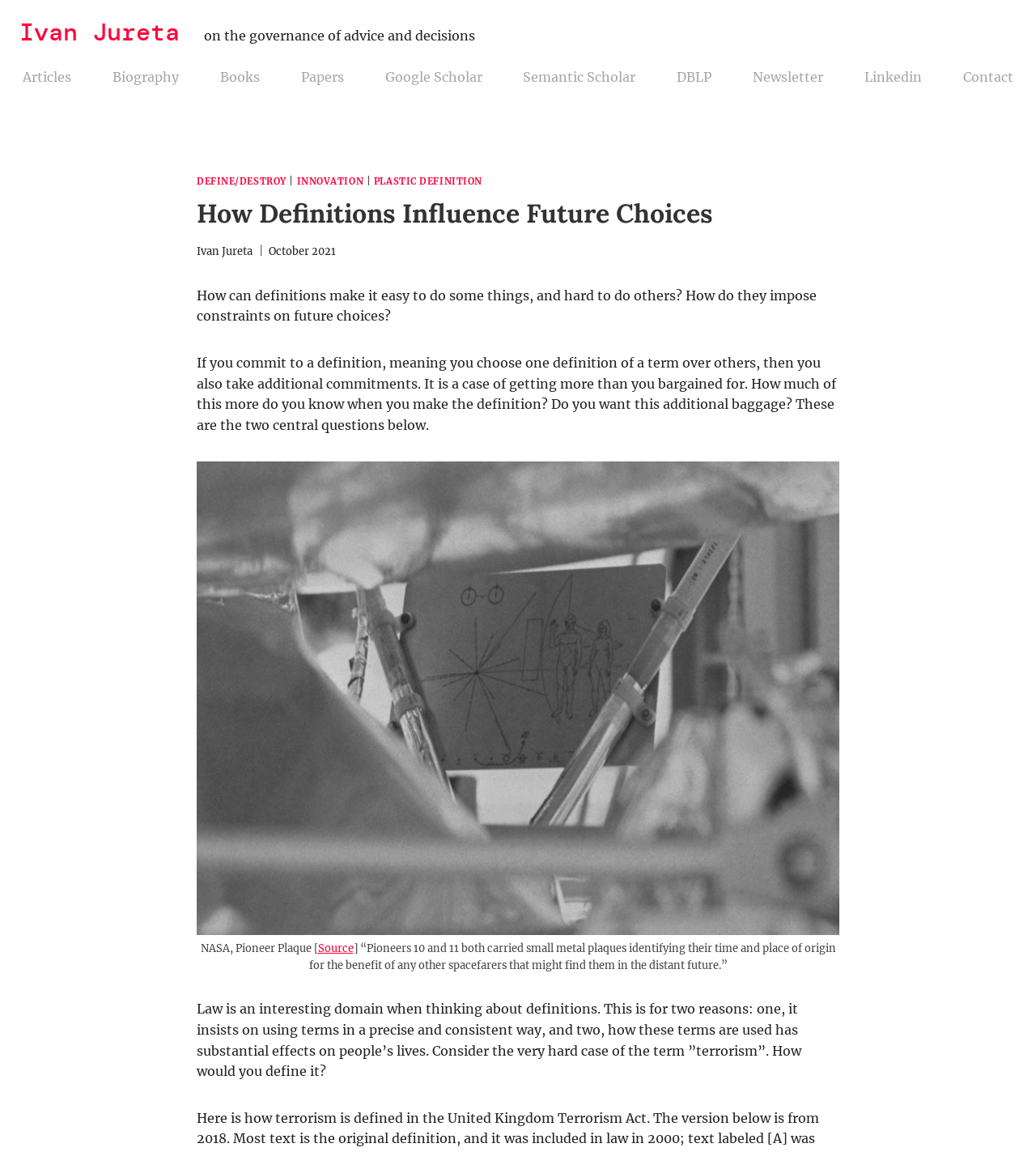Could you find the bounding box coordinates of the clickable area to complete this instruction: "contact Dominion Auto Body"?

None